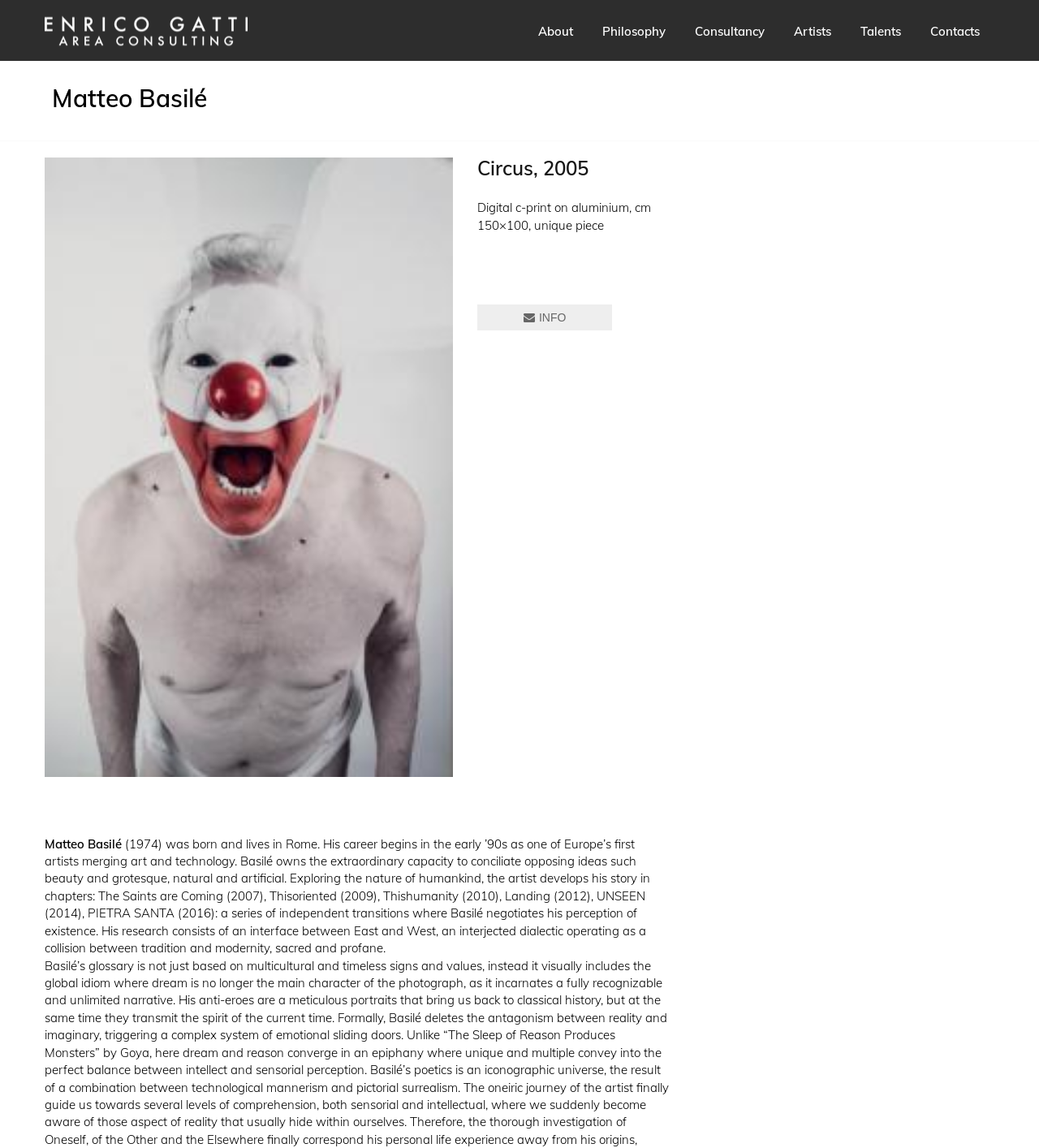Detail the various sections and features of the webpage.

The webpage is about Matteo Basilé, an artist, and his consultancy, areaconsulting. At the top left, there is a link to areaconsulting, accompanied by an image with the same name. Below this, there is a heading with the artist's name, Matteo Basilé.

On the top right, there are six links in a row, namely About, Philosophy, Consultancy, Artists, Talents, and Contacts. These links are evenly spaced and aligned horizontally.

Below the heading with the artist's name, there is a link to a specific artwork, "basile_matteo-circusOM47330010106_20150528_42635_271", which is accompanied by an image with the same name. To the right of this link, there is a heading "Circus, 2005", and below it, a paragraph of text describing the artwork, including its medium and dimensions.

Further down, there is a link with an information icon, and below it, a brief biography of Matteo Basilé, describing his background, career, and artistic style. The biography is divided into two paragraphs, with the first paragraph providing a brief overview of the artist's life and career, and the second paragraph delving deeper into his artistic themes and style.